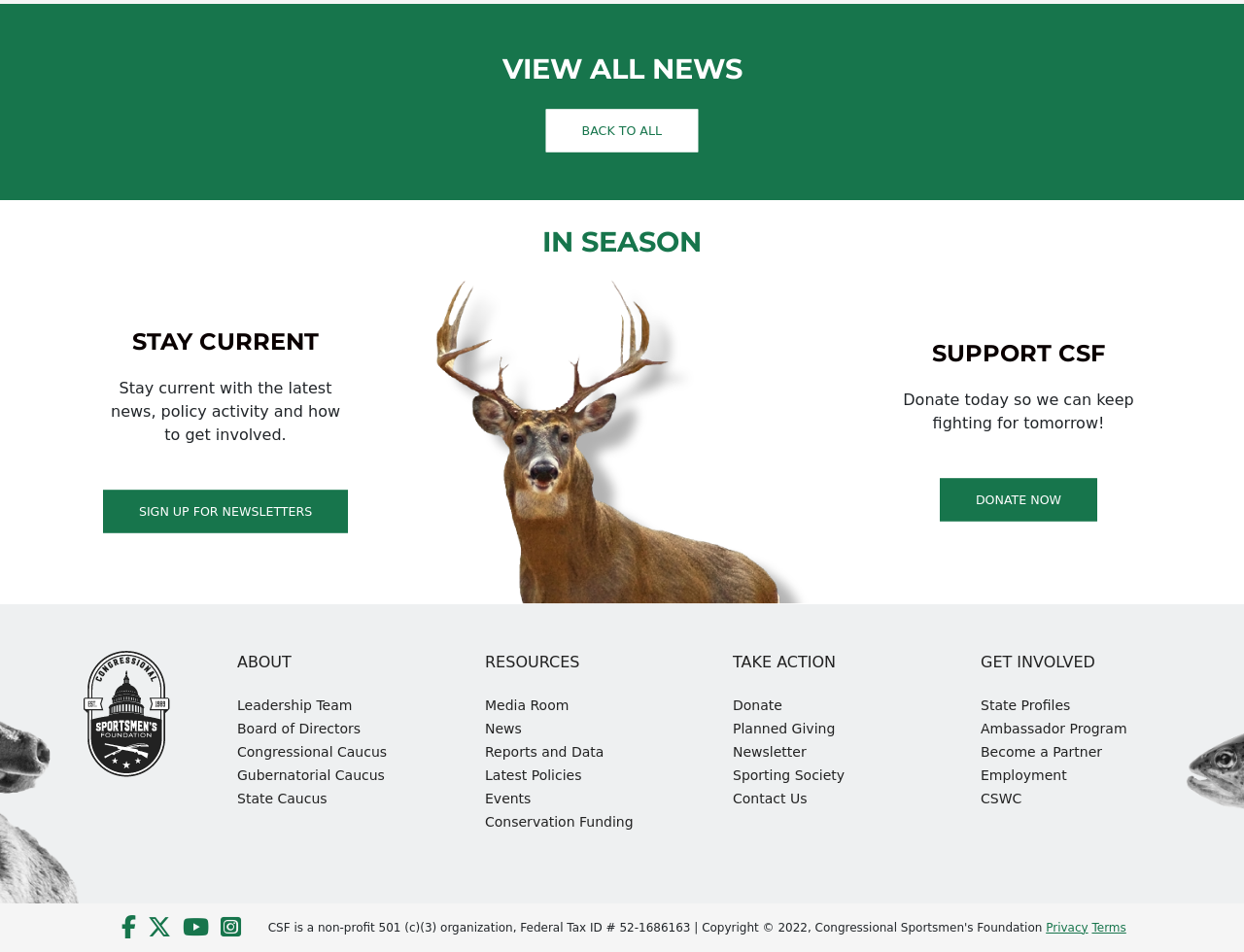Using the provided element description, identify the bounding box coordinates as (top-left x, top-left y, bottom-right x, bottom-right y). Ensure all values are between 0 and 1. Description: Board of Directors

[0.191, 0.757, 0.29, 0.773]